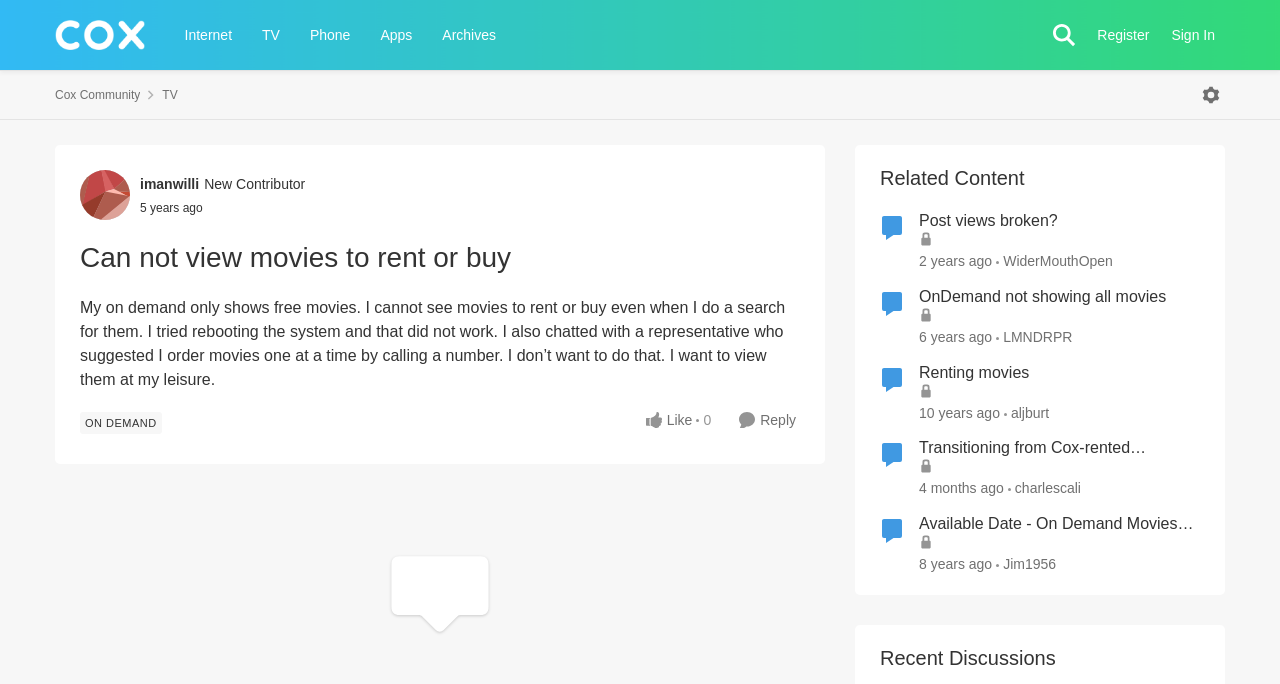Can you specify the bounding box coordinates for the region that should be clicked to fulfill this instruction: "Click the 'Search' button".

[0.816, 0.022, 0.847, 0.08]